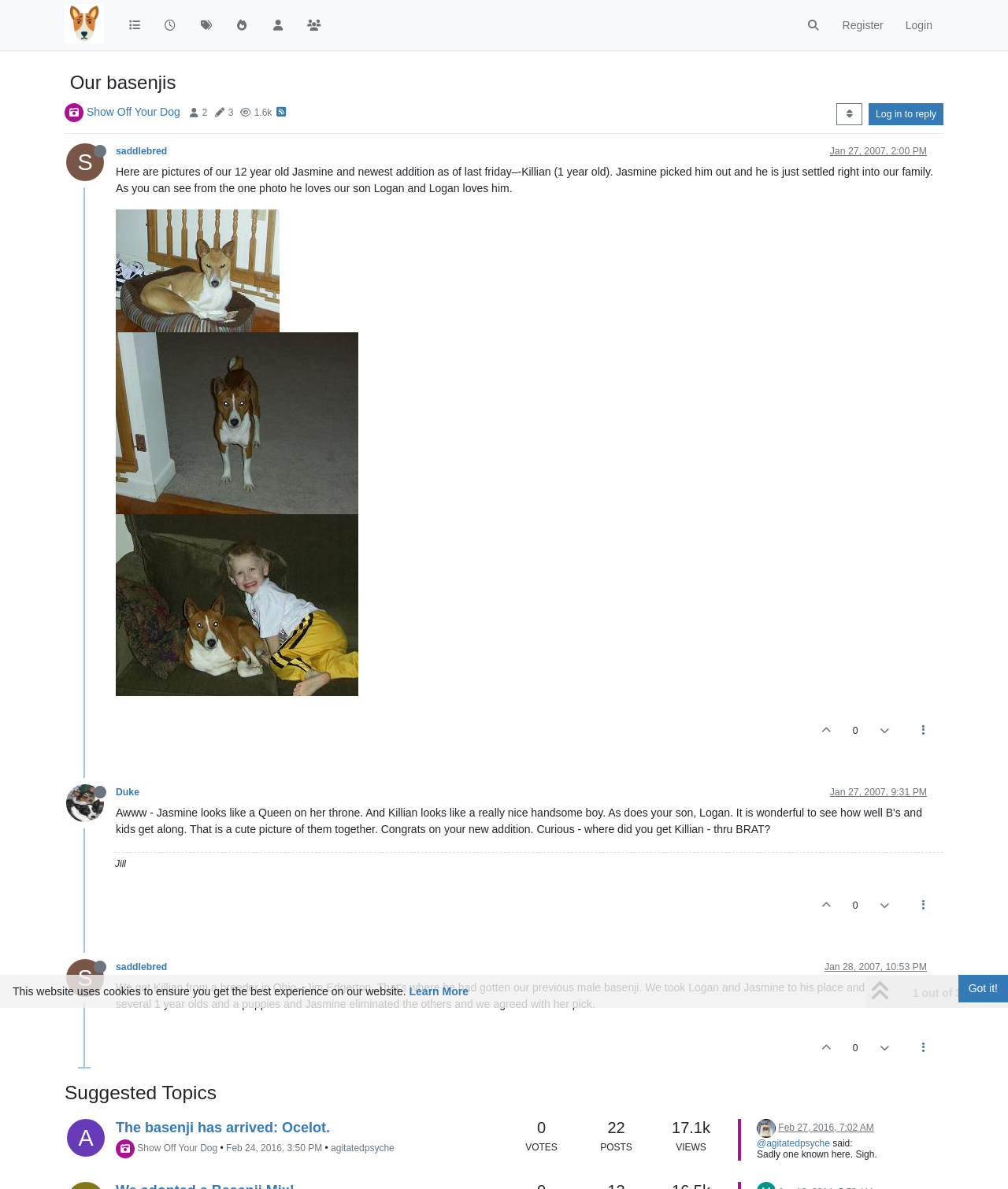Craft a detailed narrative of the webpage's structure and content.

This webpage is about a Basenji forum, where users can share information and discuss topics related to Basenji dogs. At the top of the page, there is a navigation menu with links to categories, recent posts, tags, popular topics, users, and groups. There is also a search bar and buttons to register or log in.

Below the navigation menu, there is a heading that reads "Our basenjis" and a link to "Show Off Your Dog". Underneath, there are three images of dogs, Jasmine, Killian, and Logan, with a description of the dogs and their relationships.

The main content of the page is a discussion thread, where users have posted comments and replies. Each post includes the user's name, a timestamp, and the post content. There are also links to attachments, such as images, and buttons to reply to posts.

To the right of the discussion thread, there is a sidebar with links to suggested topics and a heading that reads "The basenji has arrived: Ocelot". Below this, there are more links to topics and a button to show off your dog.

At the bottom of the page, there is a footer with links to more topics and a copyright notice.